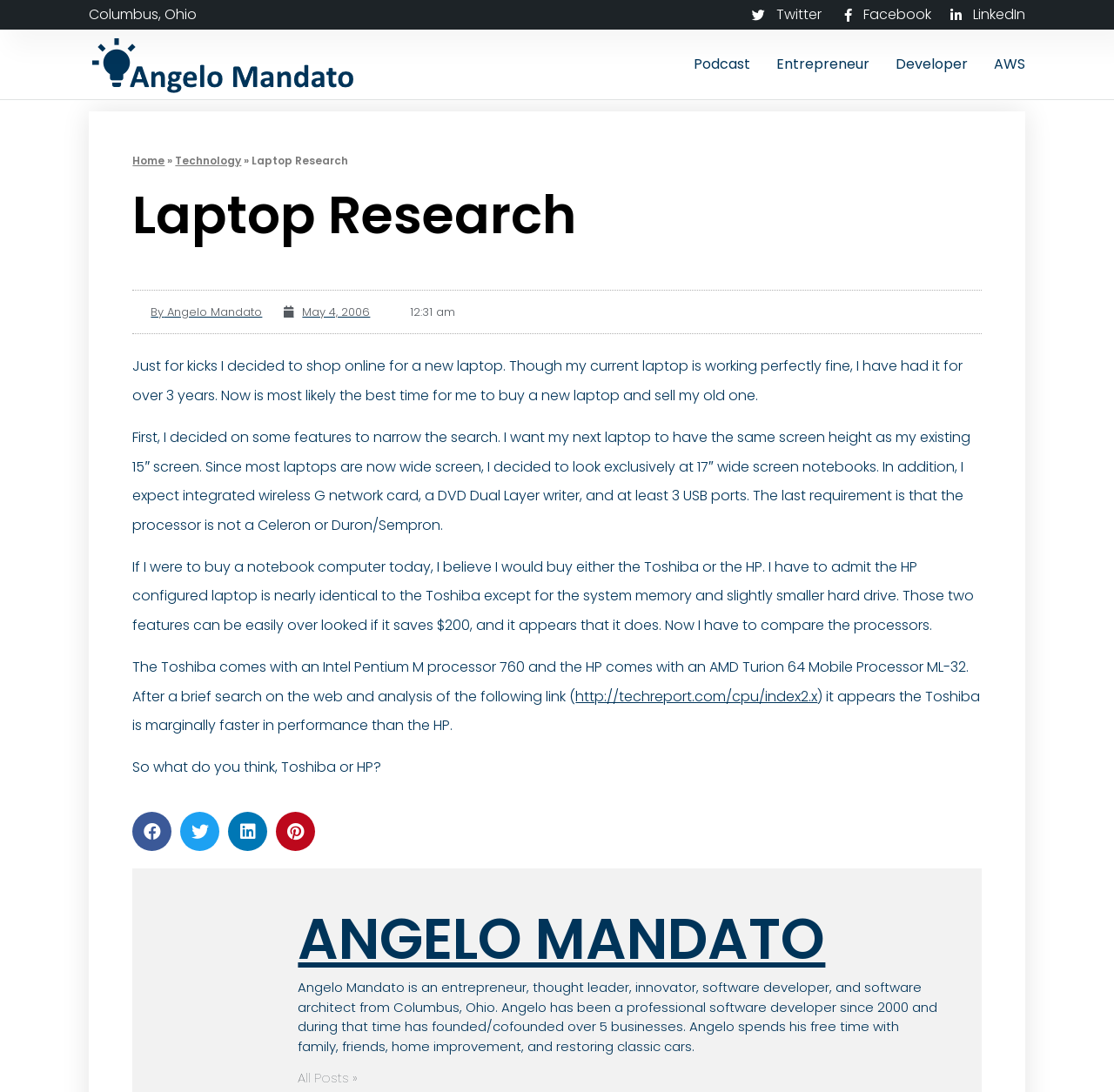What is the processor type of the HP laptop?
Ensure your answer is thorough and detailed.

I found the answer by reading the static text element that compares the processors of the Toshiba and HP laptops, which mentions the HP laptop's processor type.